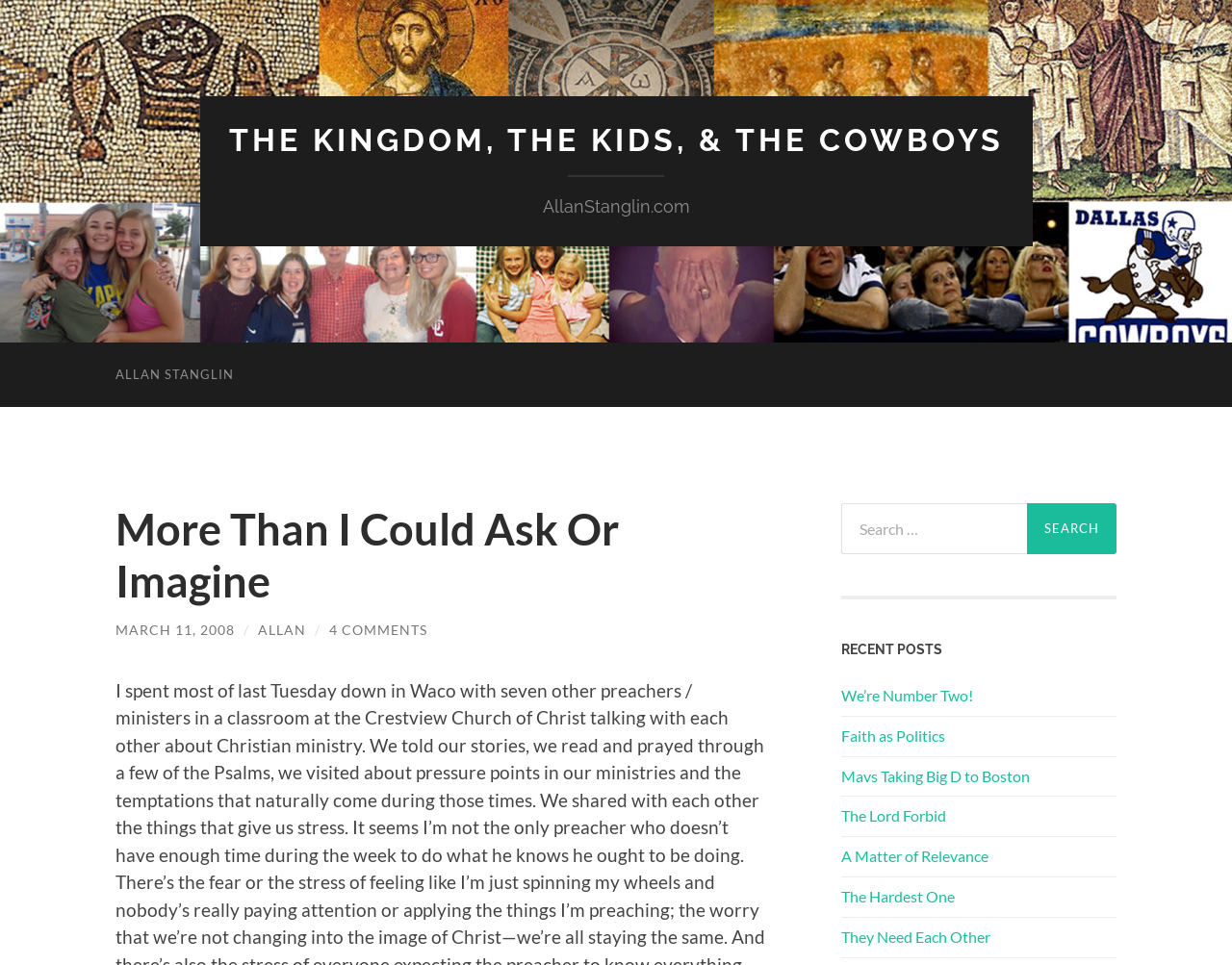Determine the bounding box coordinates for the clickable element required to fulfill the instruction: "view recent post We’re Number Two!". Provide the coordinates as four float numbers between 0 and 1, i.e., [left, top, right, bottom].

[0.683, 0.711, 0.906, 0.732]